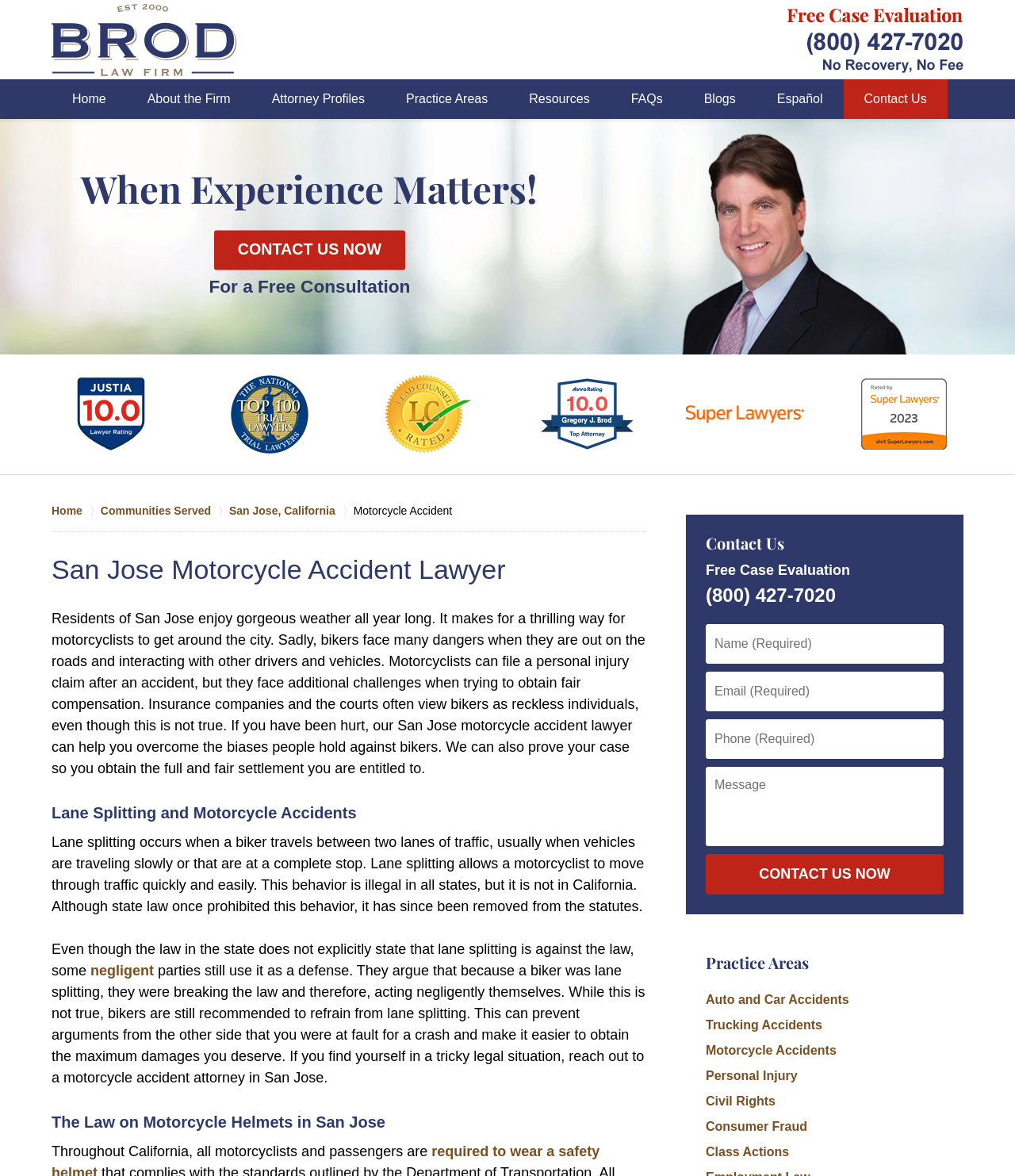Using details from the image, please answer the following question comprehensively:
What is the purpose of the 'Contact Us' button?

The 'Contact Us' button is located at the bottom of the webpage and is likely intended to allow users to contact the law firm to inquire about their services or to schedule a consultation. The button is displayed prominently and is accompanied by a form to fill out.